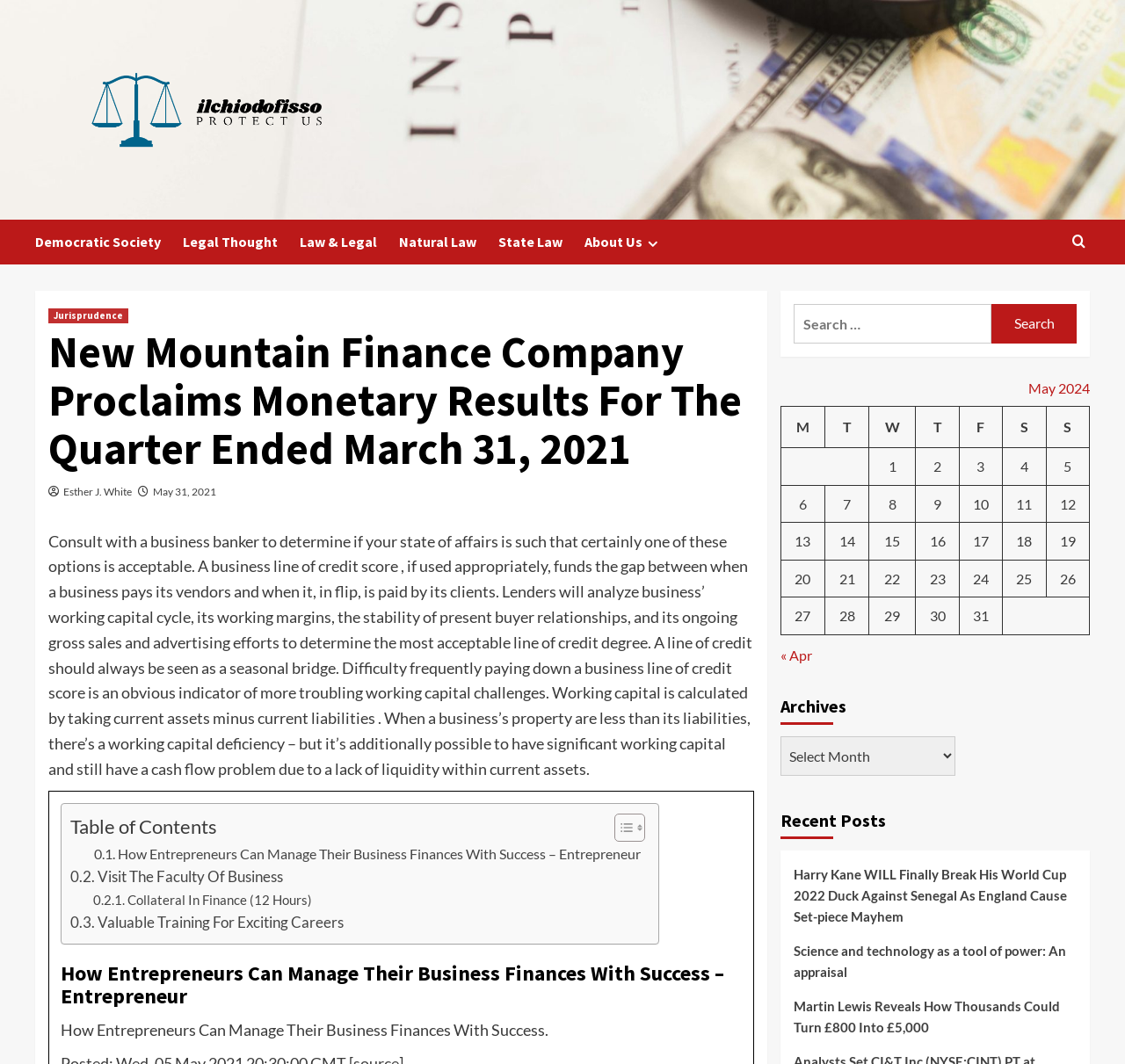Please determine the bounding box coordinates of the area that needs to be clicked to complete this task: 'Search for something'. The coordinates must be four float numbers between 0 and 1, formatted as [left, top, right, bottom].

[0.881, 0.285, 0.957, 0.323]